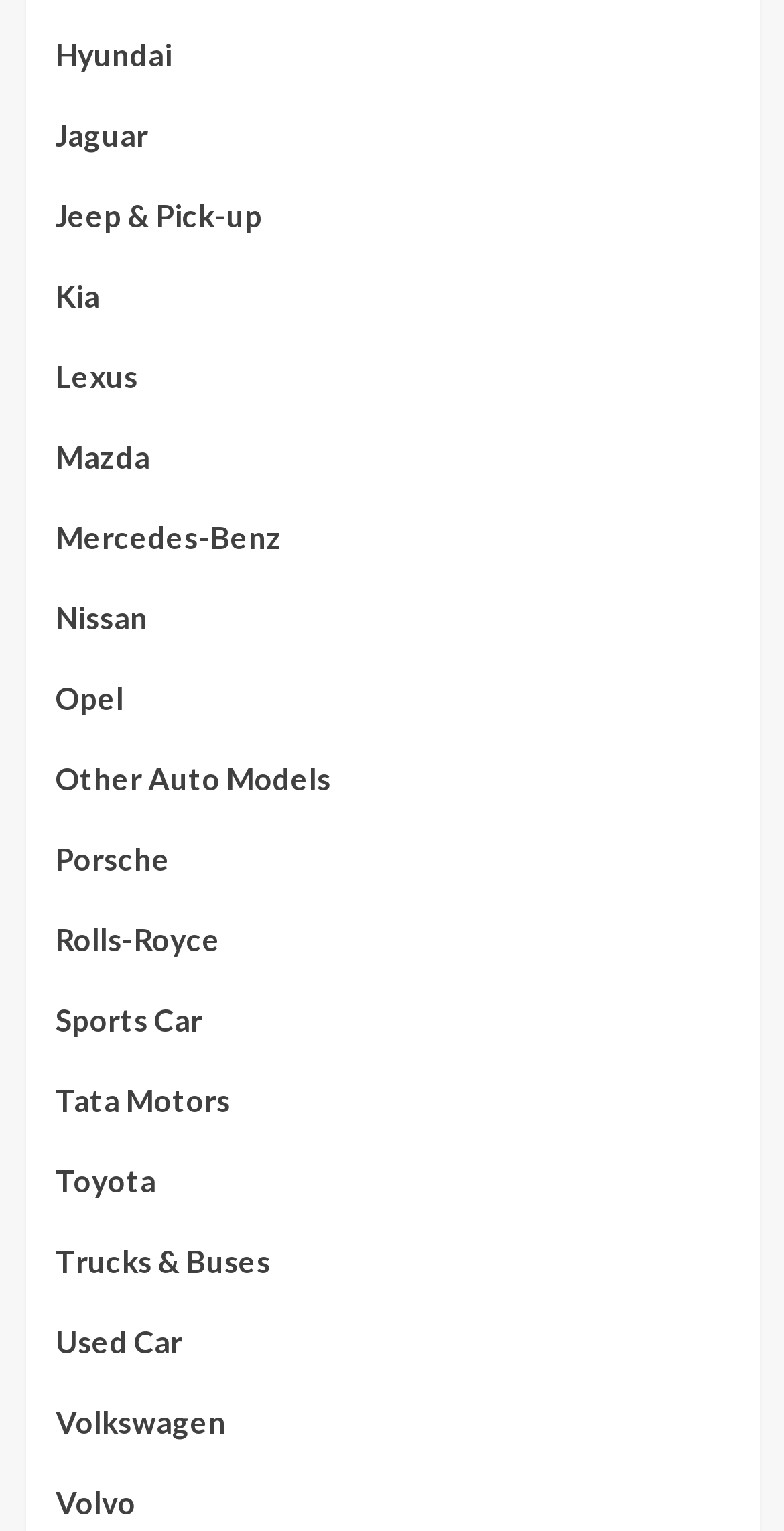How many car brands are listed?
Please provide a comprehensive answer based on the information in the image.

I counted the number of links on the webpage, and there are 17 links representing different car brands, including Hyundai, Jaguar, Jeep & Pick-up, and others.